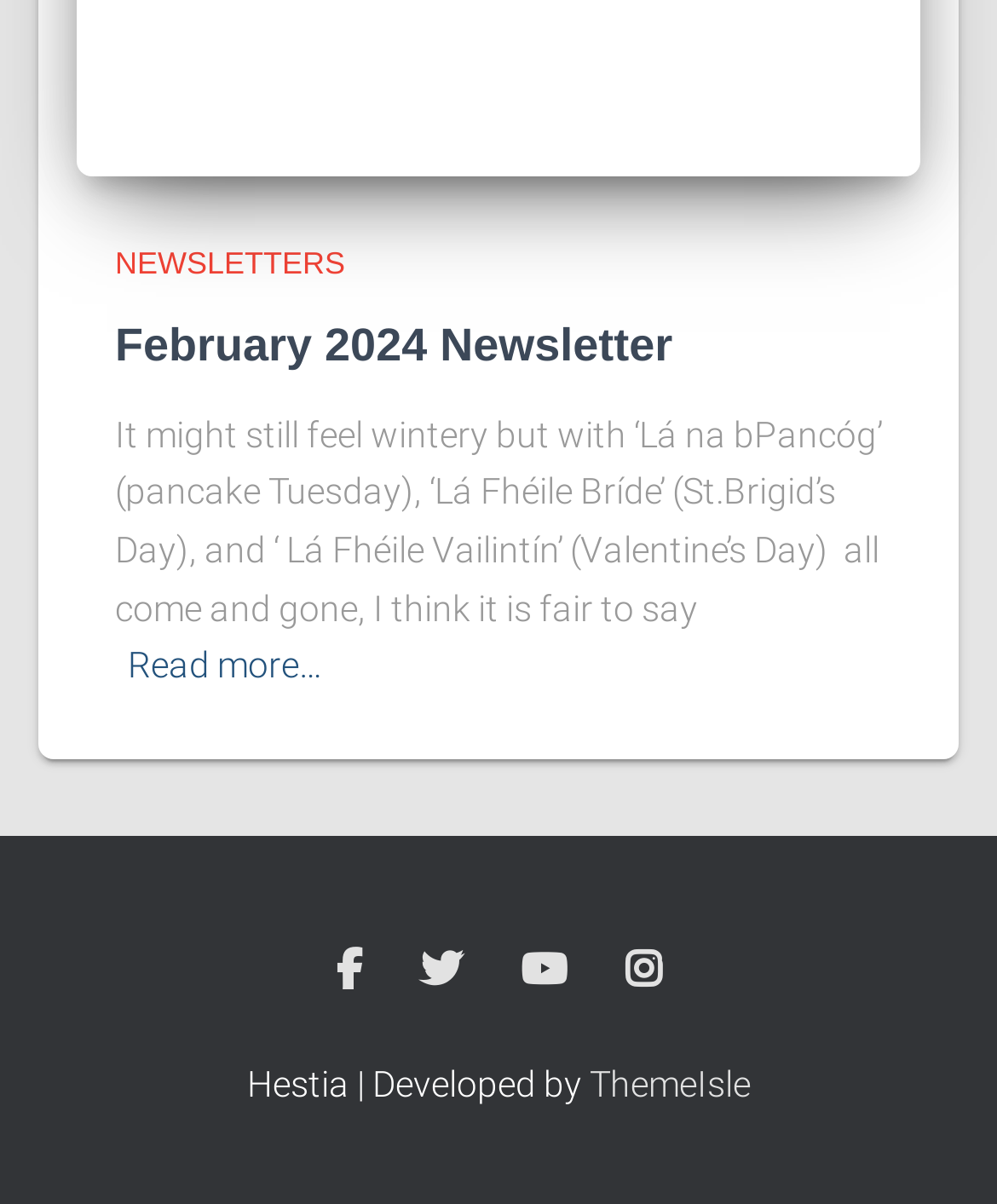Using the information shown in the image, answer the question with as much detail as possible: What is the theme of the latest newsletter?

The theme of the latest newsletter can be inferred from the text. The text mentions 'Lá na bPancóg' (pancake Tuesday), 'Lá Fhéile Bríde' (St.Brigid’s Day), and 'Lá Fhéile Vailintín' (Valentine’s Day), which are all winter holidays.